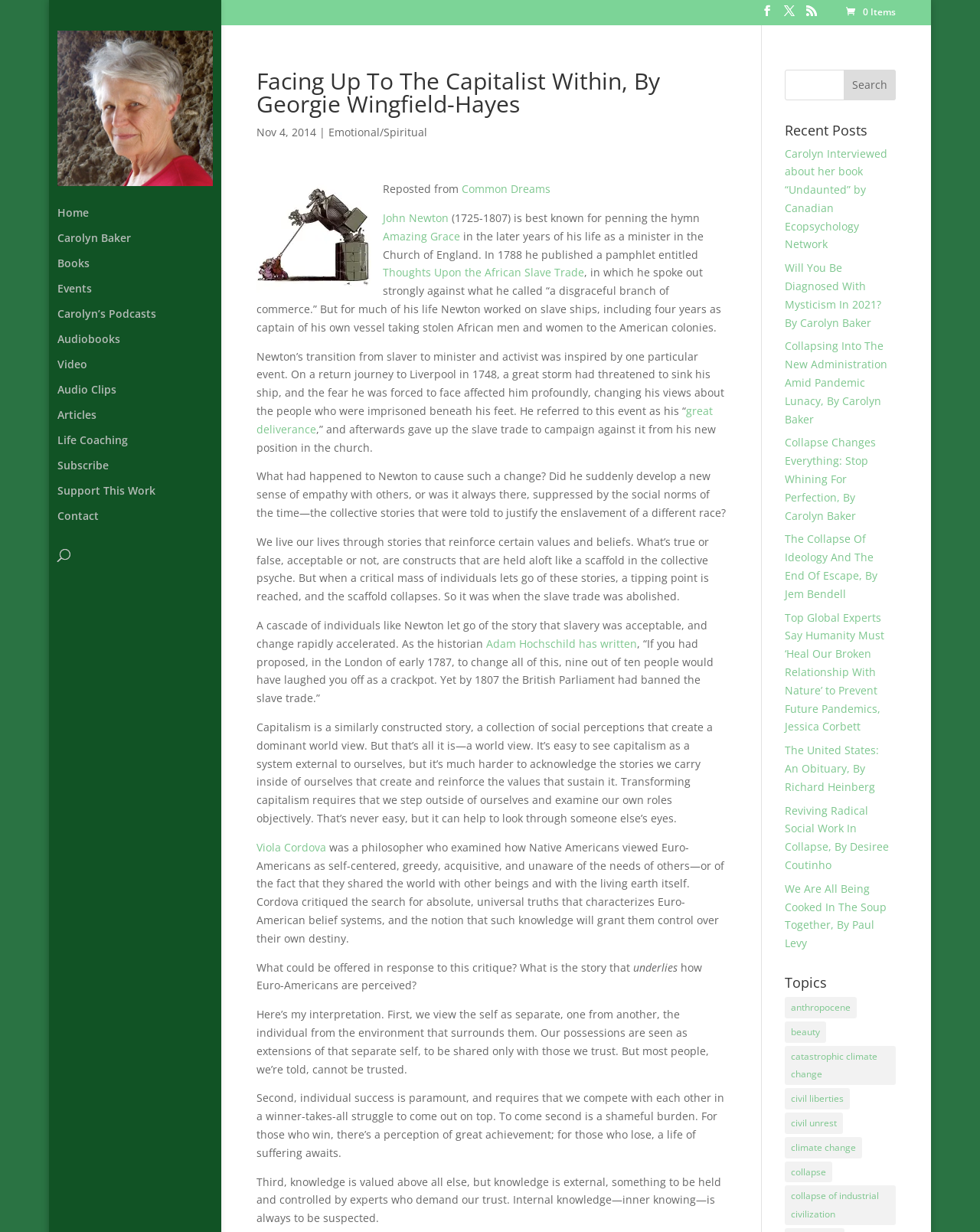Identify the bounding box coordinates for the UI element described as: "beauty". The coordinates should be provided as four floats between 0 and 1: [left, top, right, bottom].

[0.801, 0.829, 0.843, 0.846]